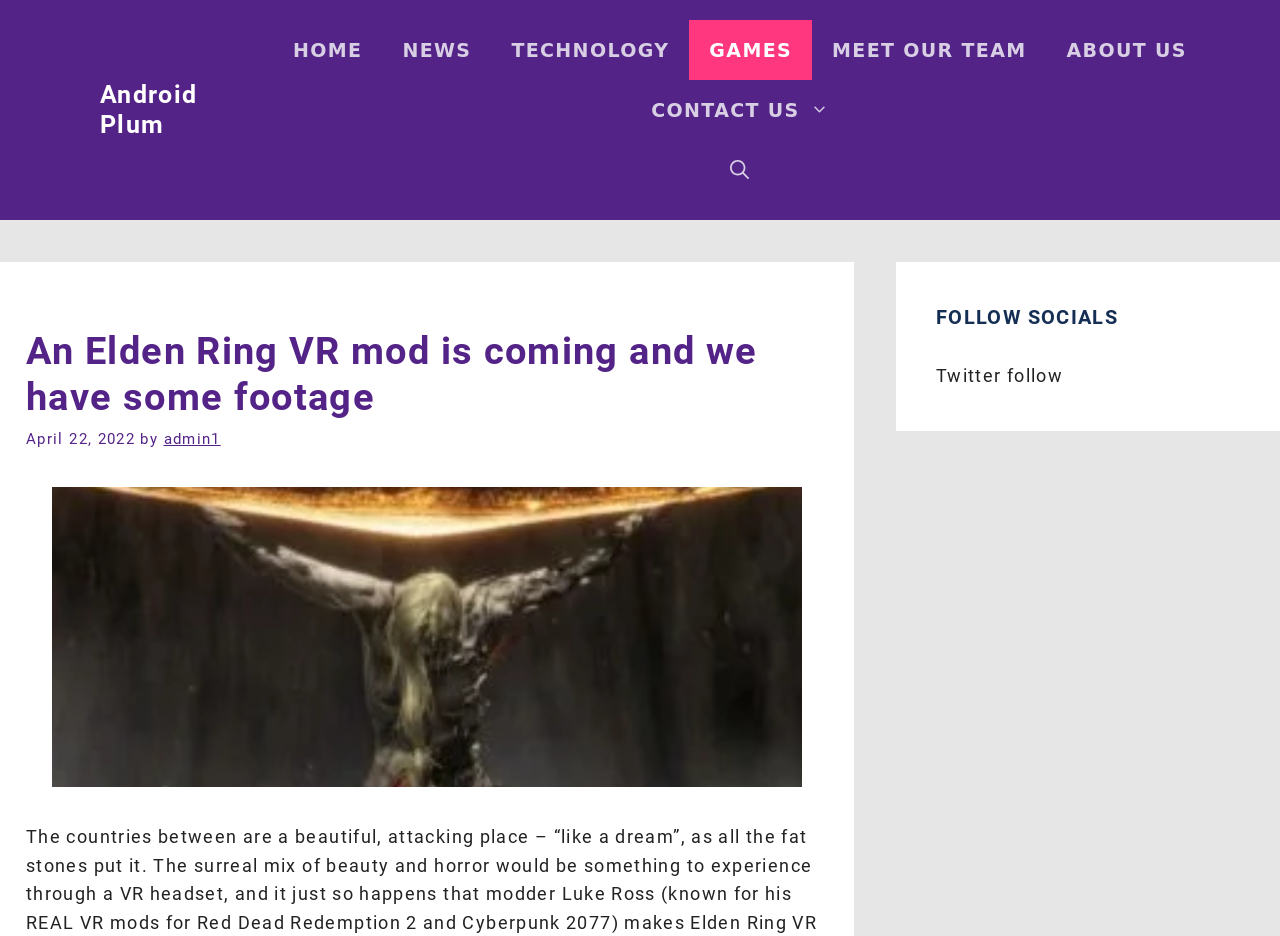Provide your answer to the question using just one word or phrase: How many social media links are there?

Not specified